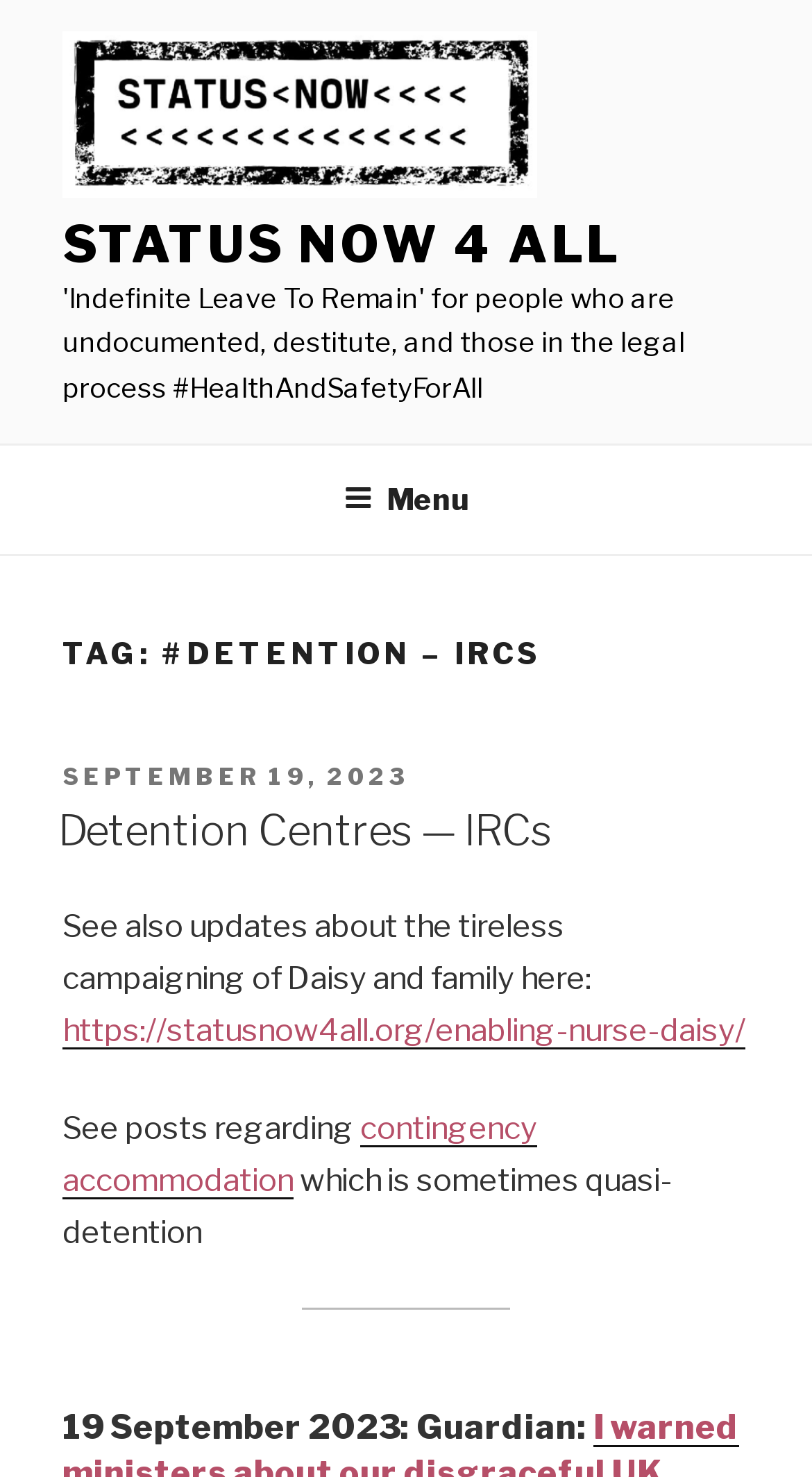Using the elements shown in the image, answer the question comprehensively: What is the name of the organization?

The name of the organization can be found in the top-left corner of the webpage, where the header image and link 'STATUS NOW 4 ALL' are located.